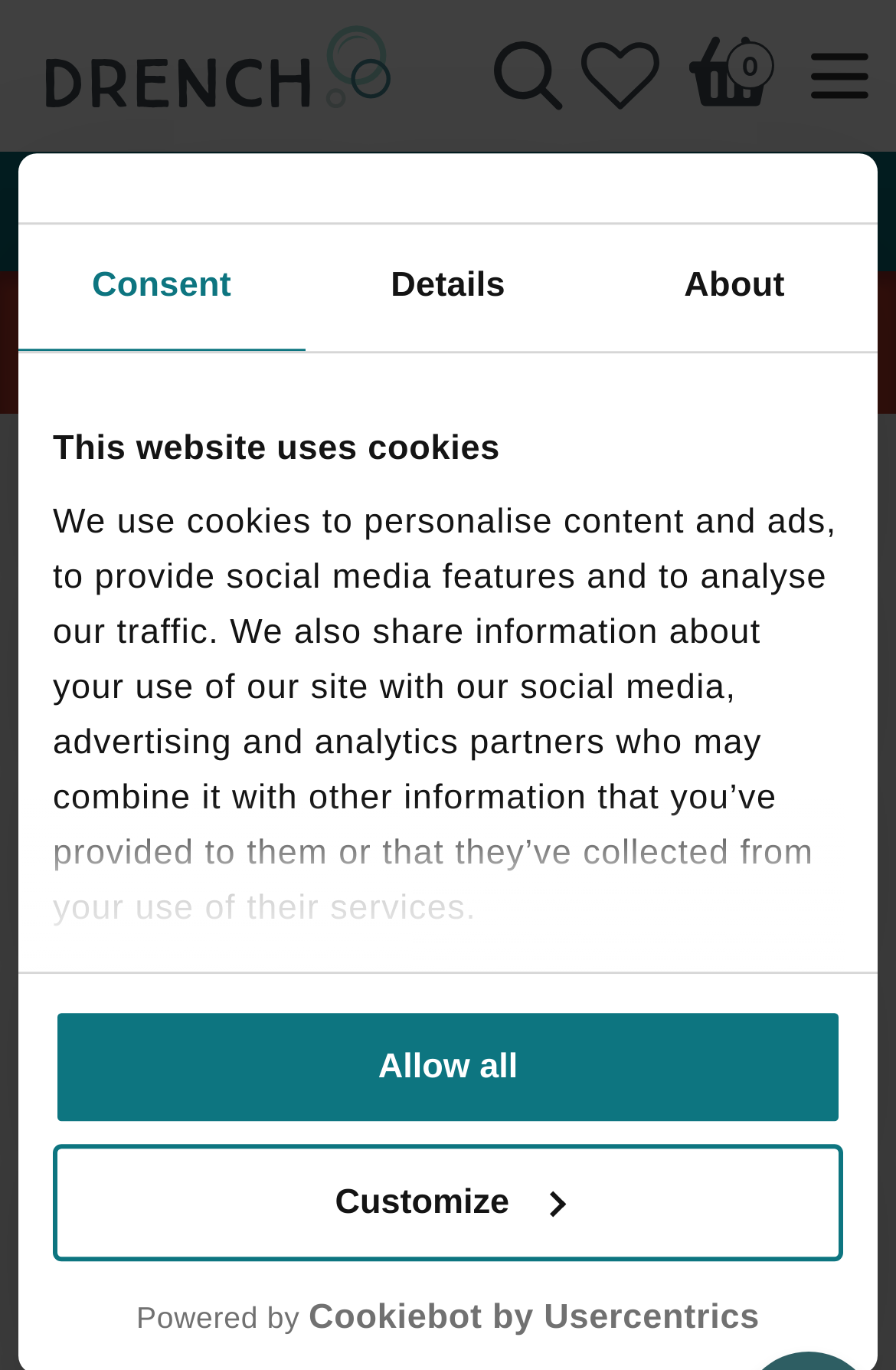Could you find the bounding box coordinates of the clickable area to complete this instruction: "Toggle site navigation visibility"?

[0.872, 0.014, 1.0, 0.097]